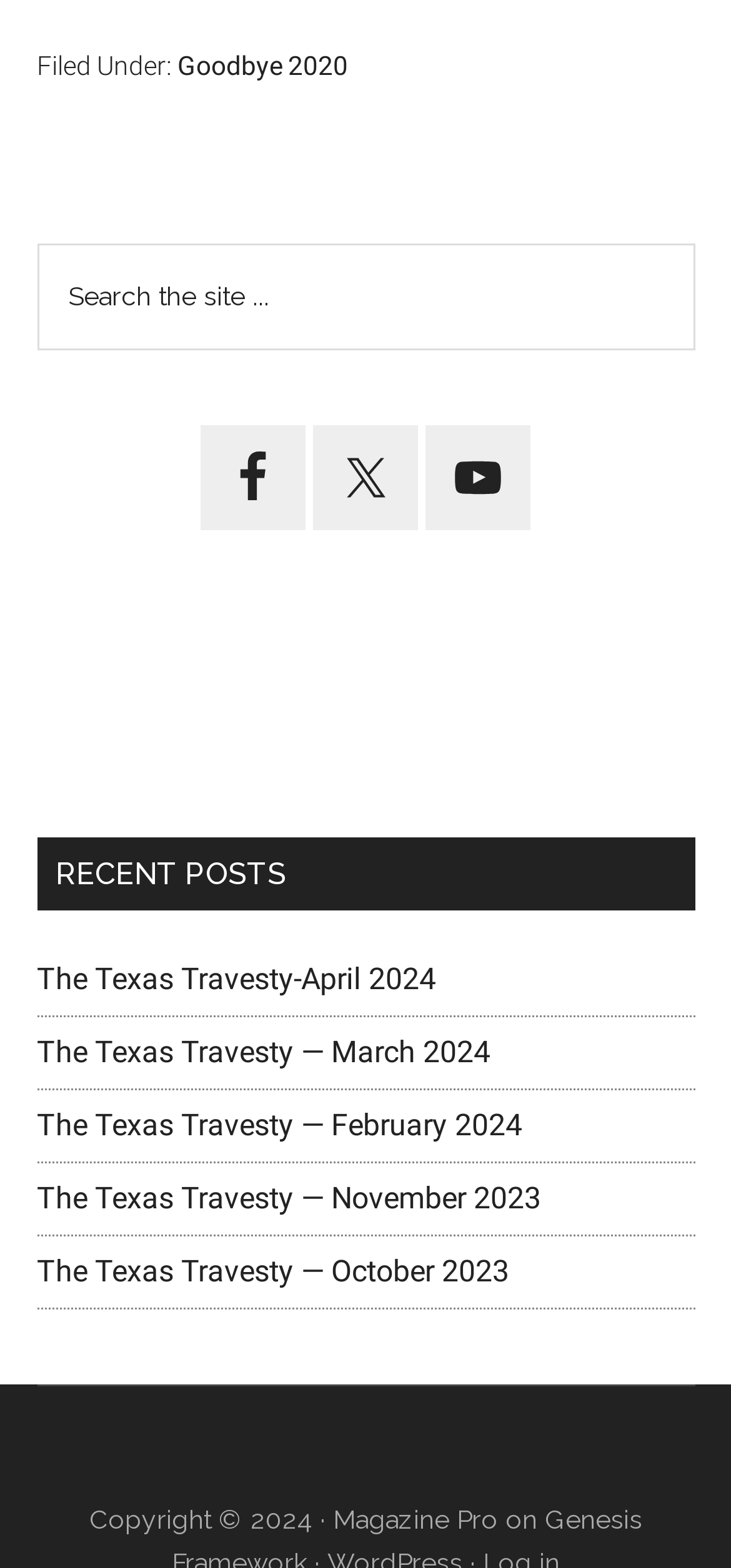How many social media links are available?
Look at the image and respond to the question as thoroughly as possible.

I counted the number of social media links available in the Primary Sidebar section, which are Facebook, Twitter, and YouTube.